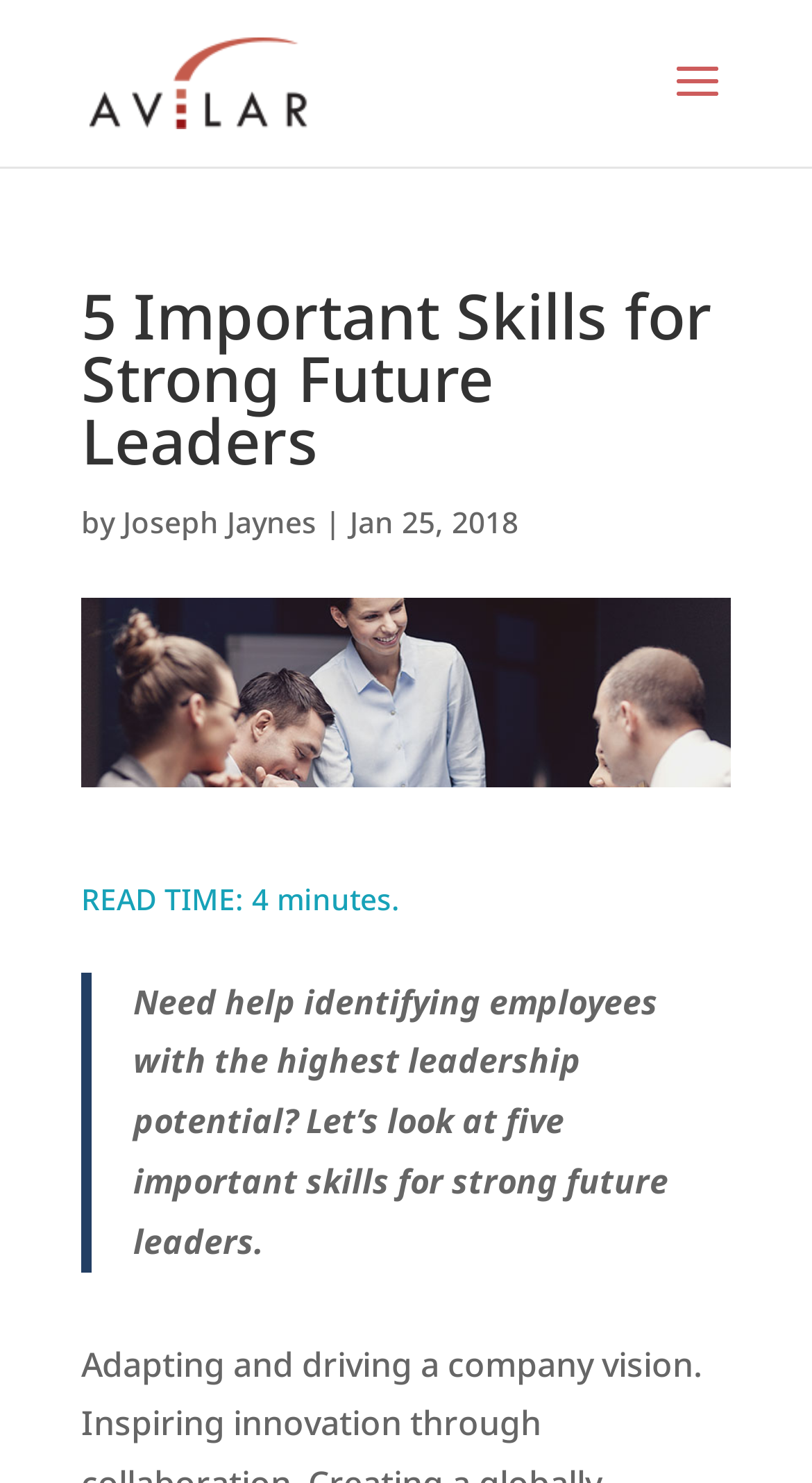What is the topic of the article?
Answer the question in a detailed and comprehensive manner.

The topic of the article can be inferred by looking at the image description and the text in the blockquote, which both mention 'leadership potential'.